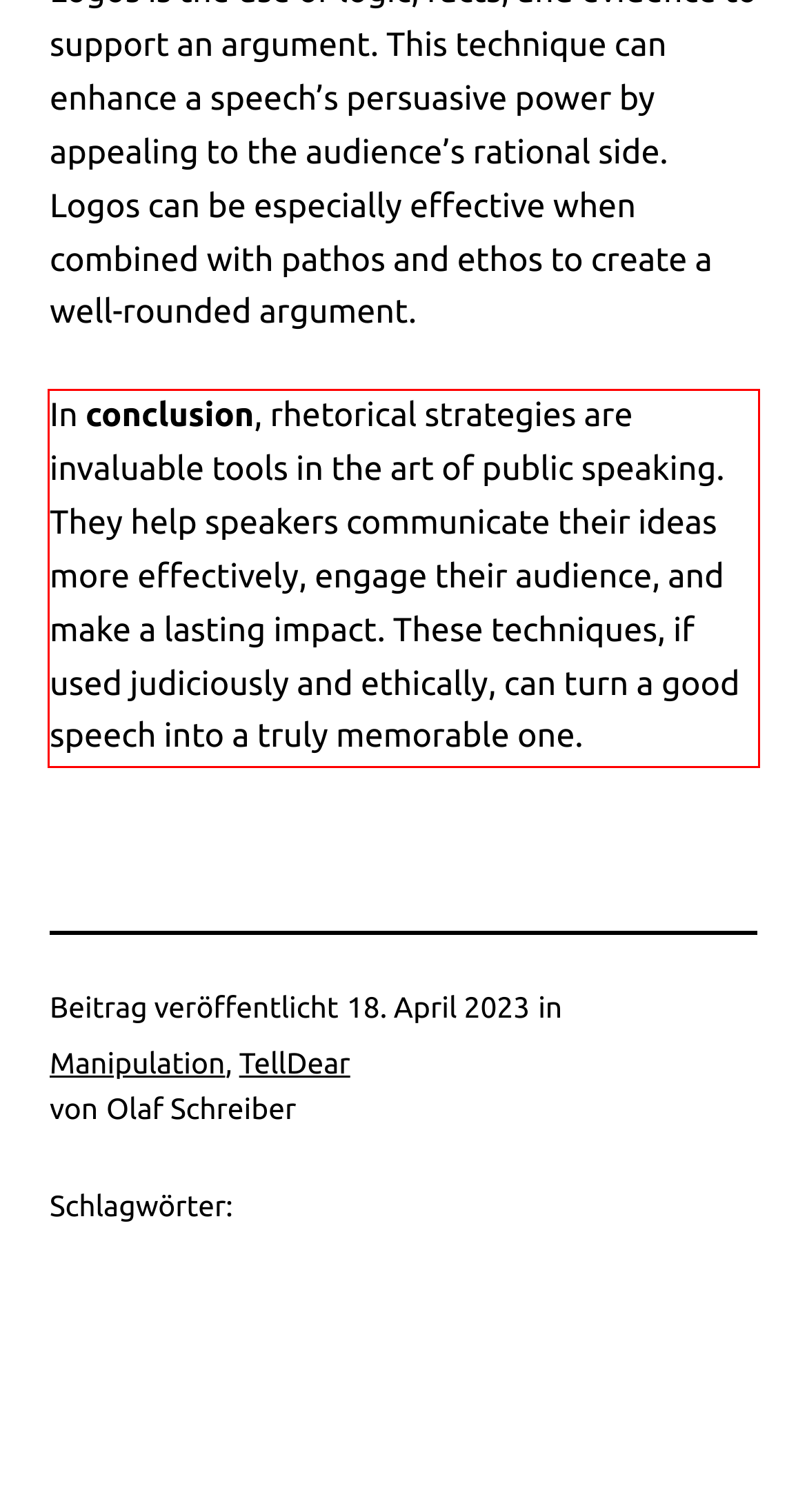Given a screenshot of a webpage, locate the red bounding box and extract the text it encloses.

In conclusion, rhetorical strategies are invaluable tools in the art of public speaking. They help speakers communicate their ideas more effectively, engage their audience, and make a lasting impact. These techniques, if used judiciously and ethically, can turn a good speech into a truly memorable one.